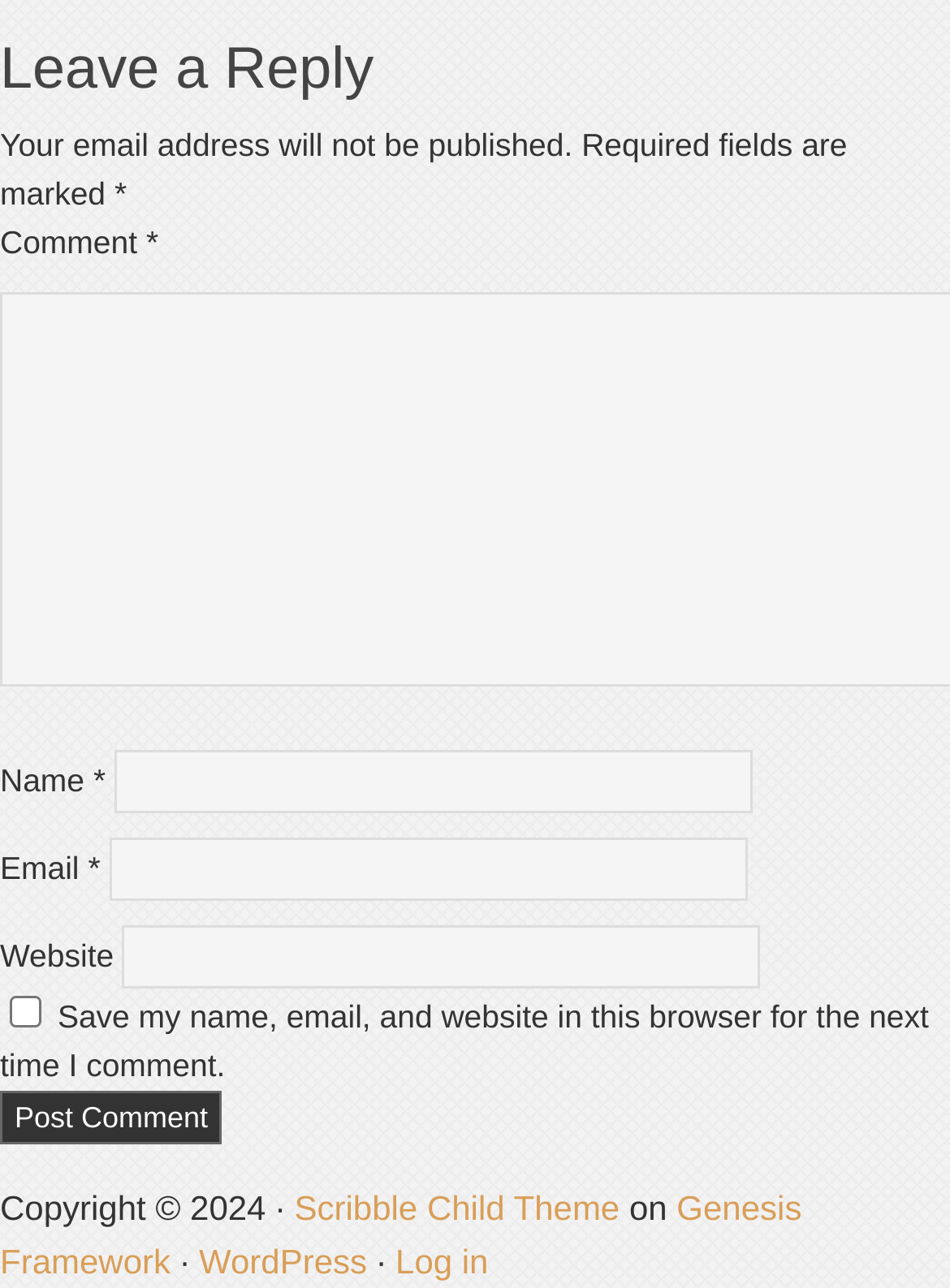What information is required to post a comment?
Based on the screenshot, answer the question with a single word or phrase.

Name and email